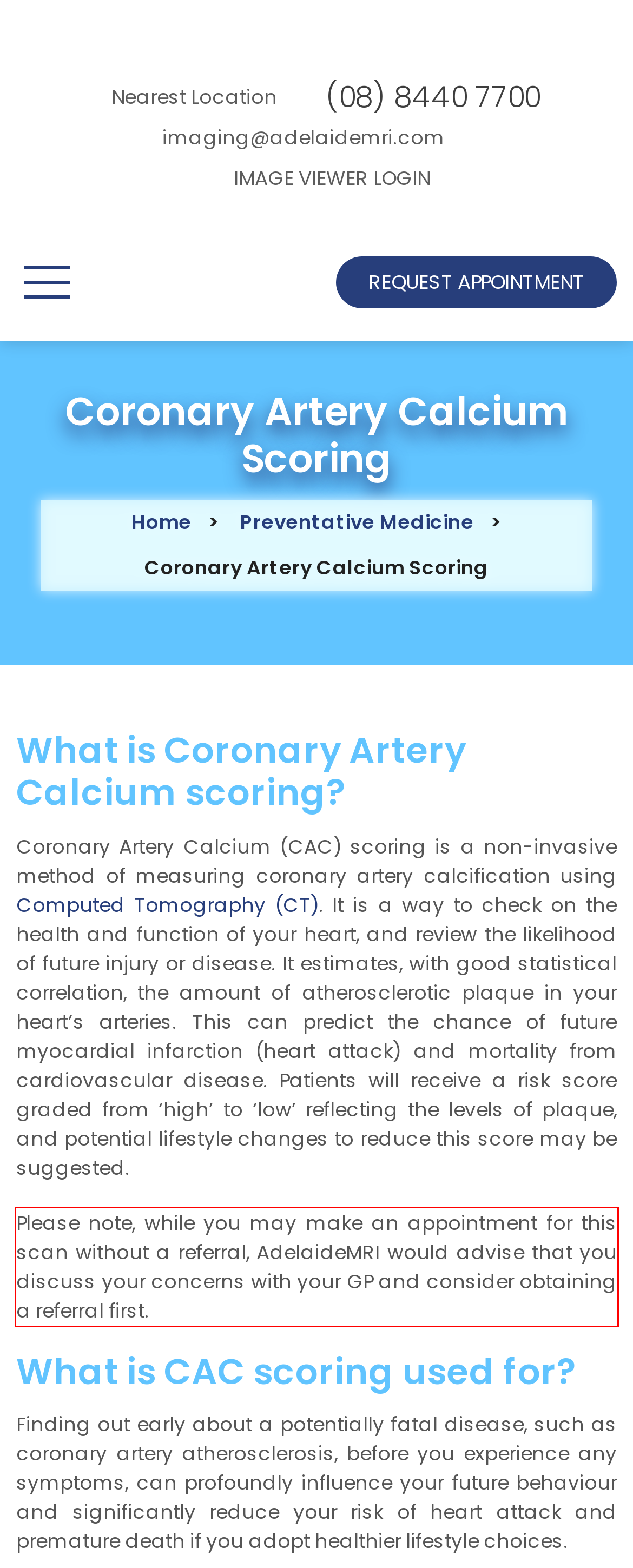Within the screenshot of a webpage, identify the red bounding box and perform OCR to capture the text content it contains.

Please note, while you may make an appointment for this scan without a referral, AdelaideMRI would advise that you discuss your concerns with your GP and consider obtaining a referral first.